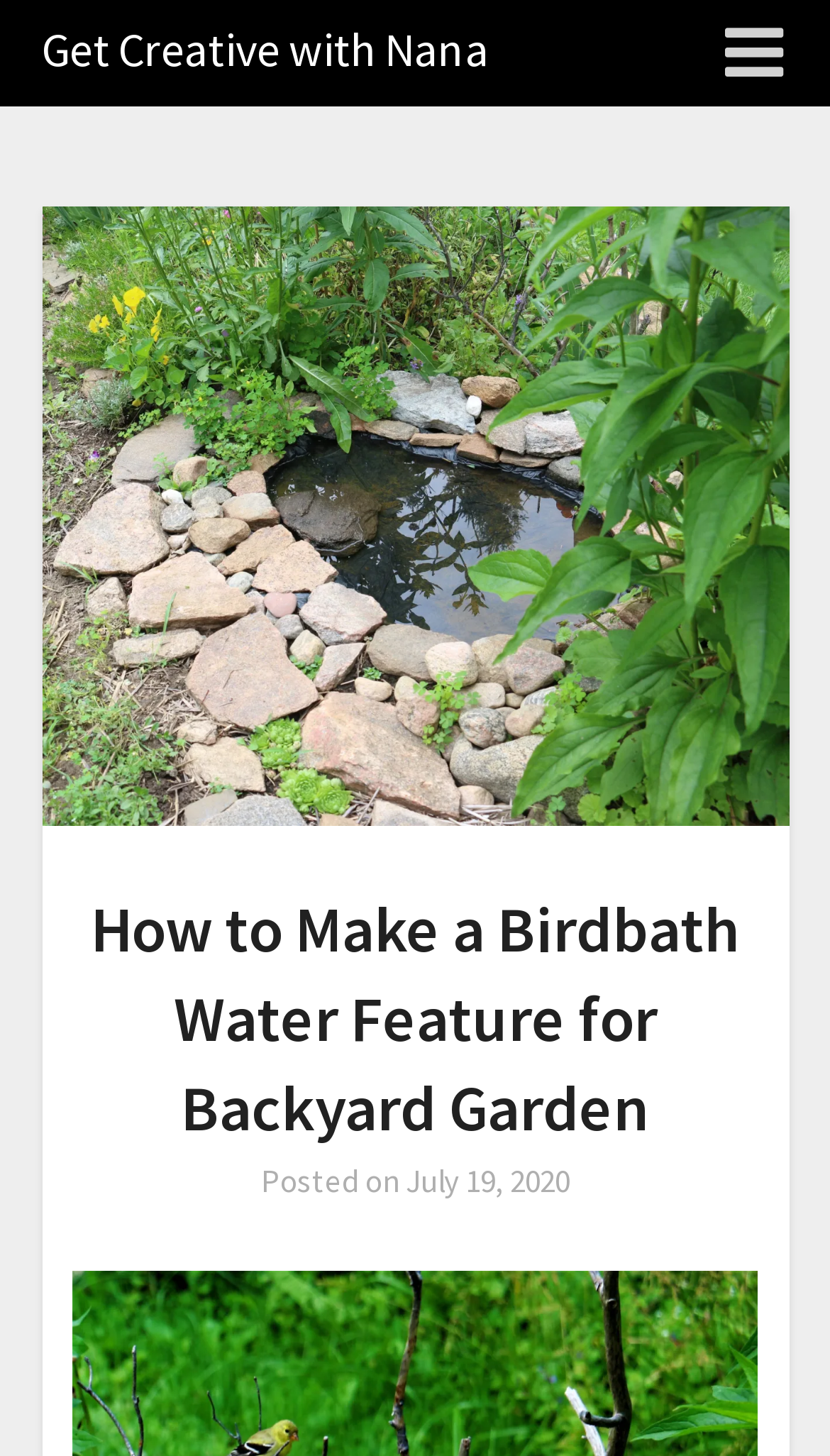Respond to the question below with a single word or phrase:
What is the topic of the webpage?

Birdbath Water Feature